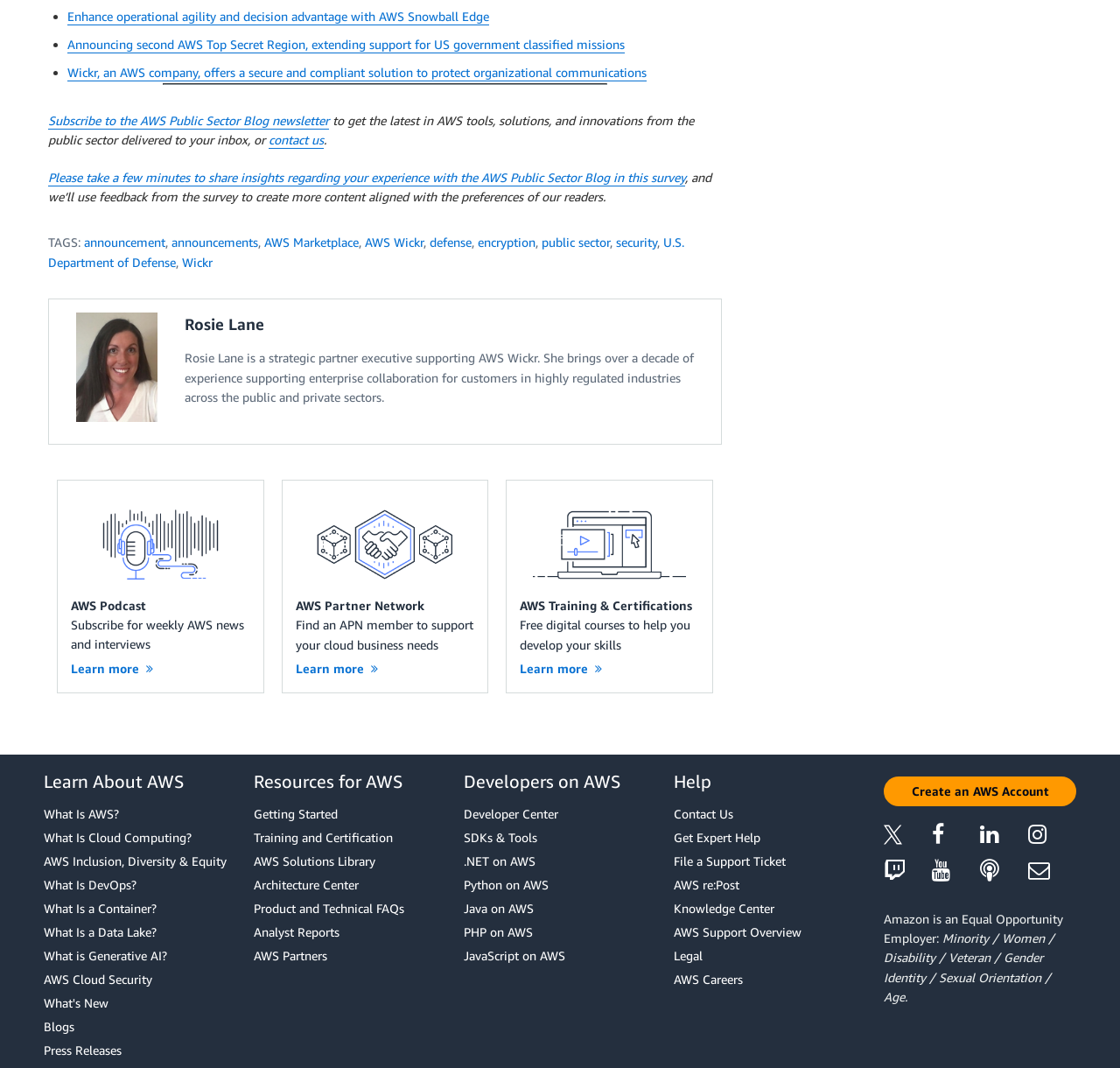What is the topic of the blog post with the author Rosie Lane? Refer to the image and provide a one-word or short phrase answer.

AWS Wickr